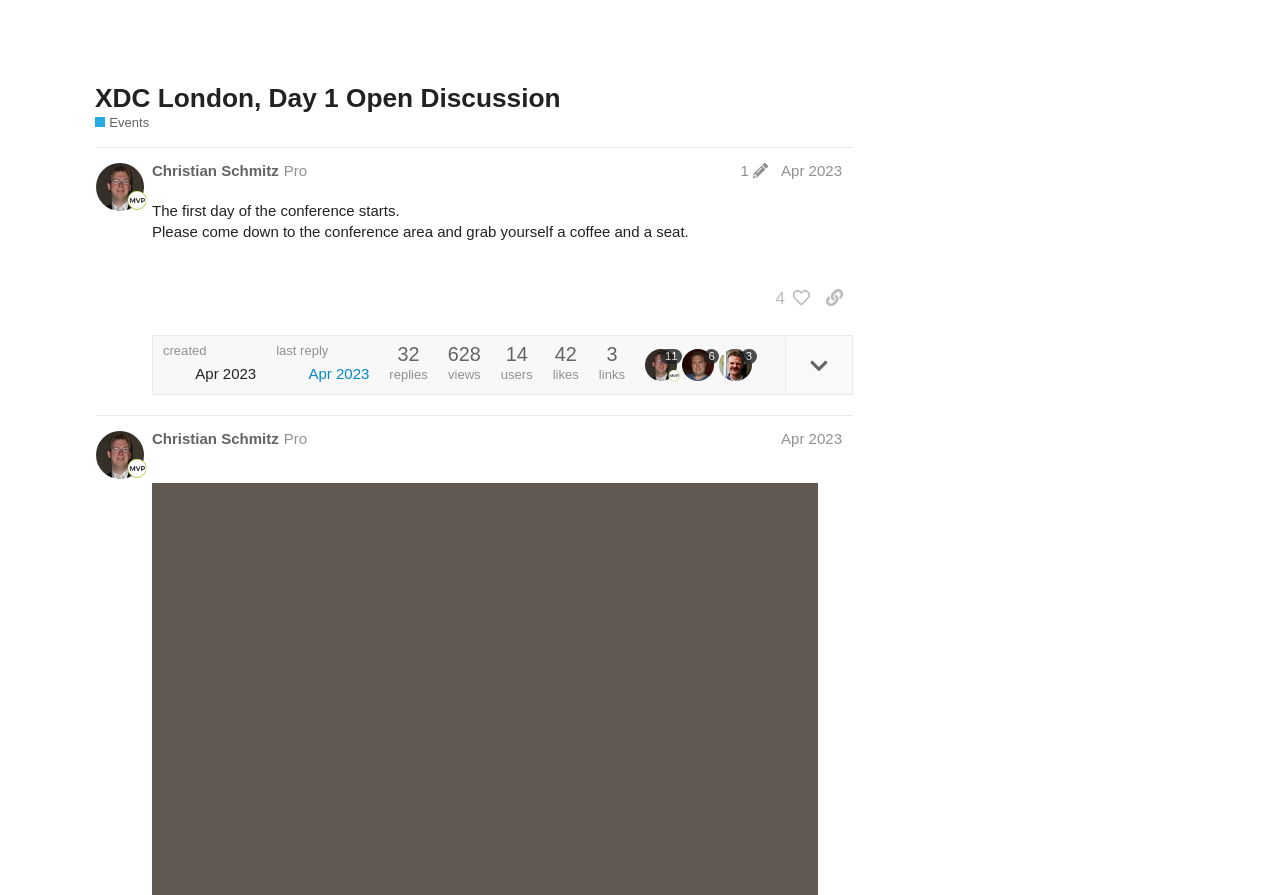Bounding box coordinates are given in the format (top-left x, top-left y, bottom-right x, bottom-right y). All values should be floating point numbers between 0 and 1. Provide the bounding box coordinate for the UI element described as: Apr 2023

[0.61, 0.832, 0.658, 0.851]